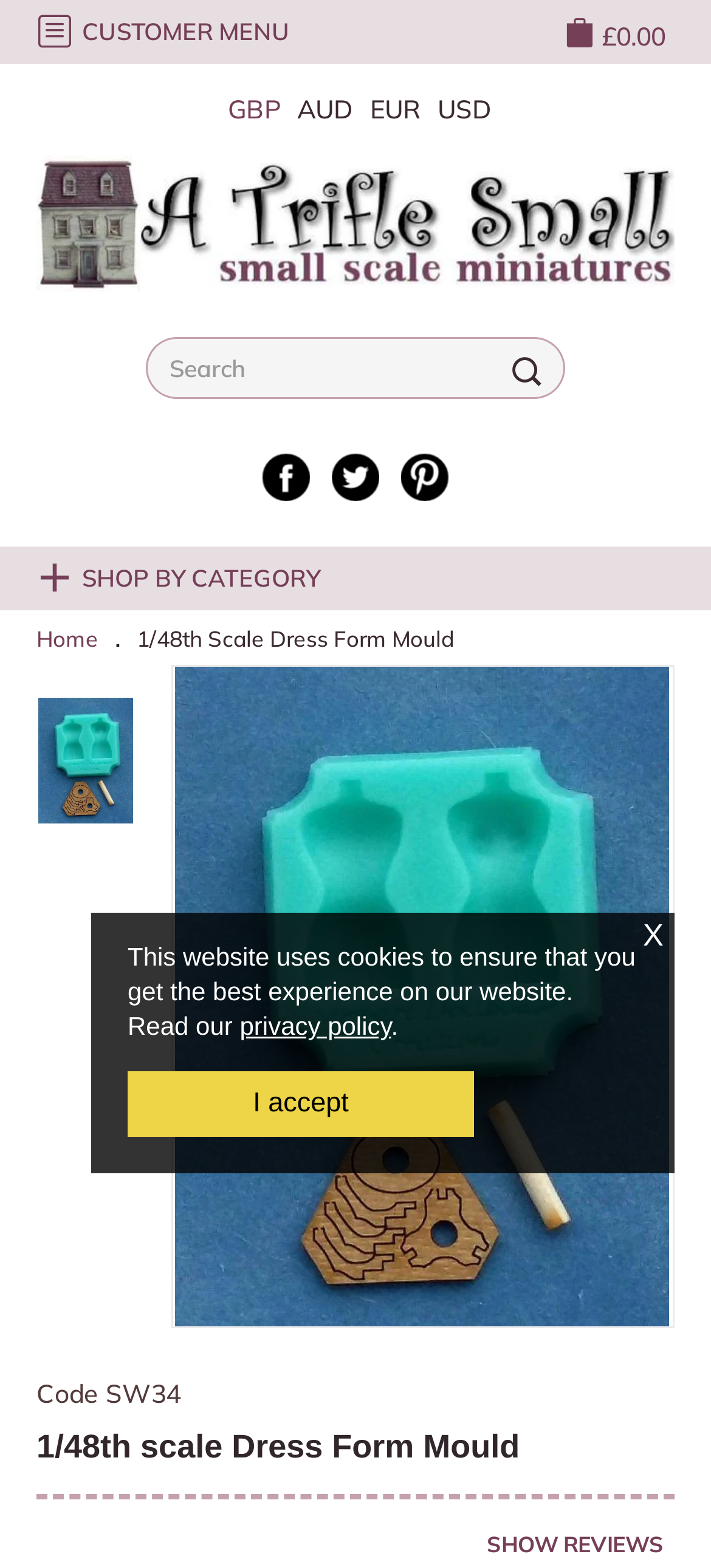Can you provide the bounding box coordinates for the element that should be clicked to implement the instruction: "View 1/48th scale Dress Form Mould details"?

[0.054, 0.445, 0.187, 0.525]